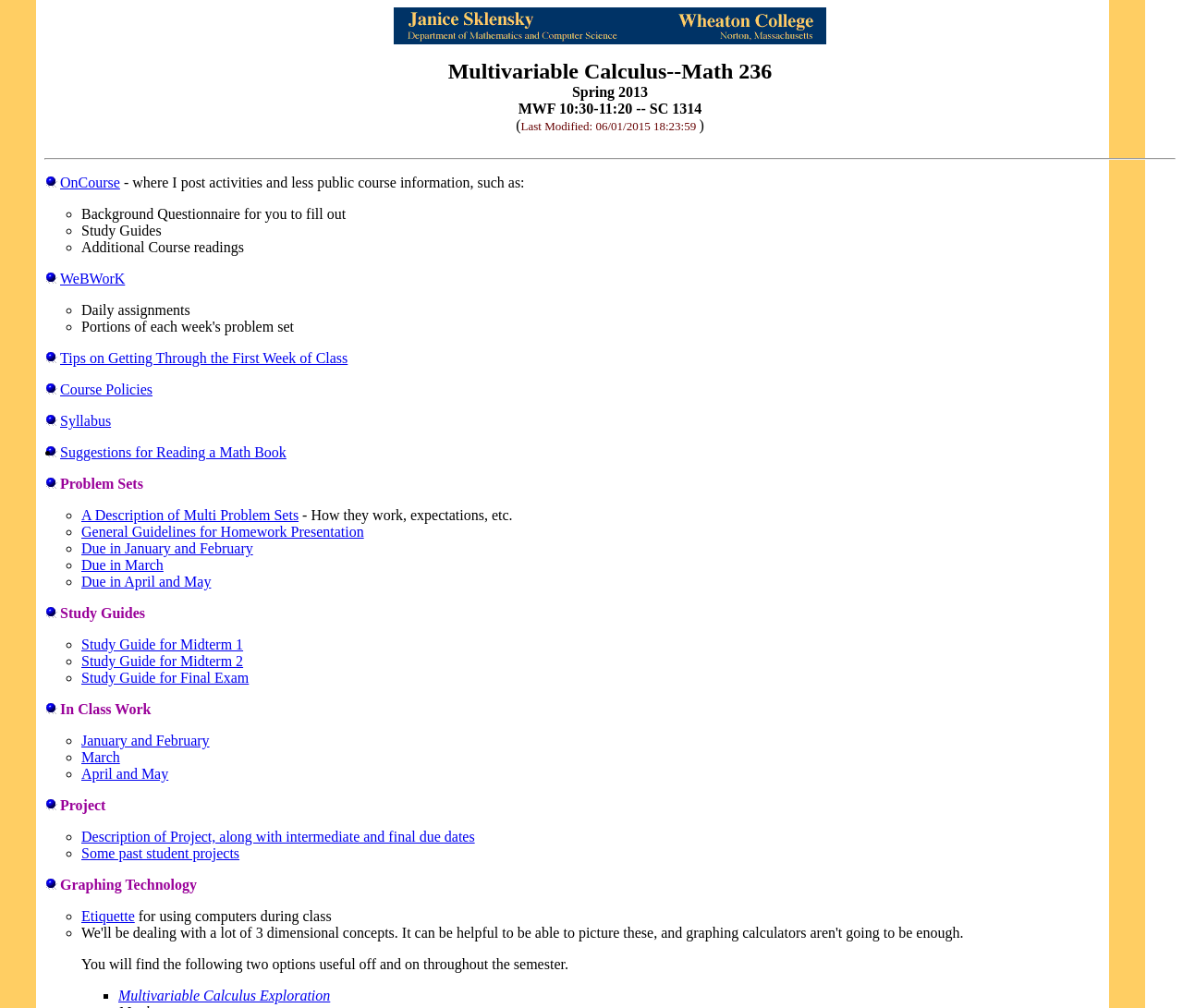Please give a concise answer to this question using a single word or phrase: 
What is the purpose of the OnCourse link?

posting activities and less public course information